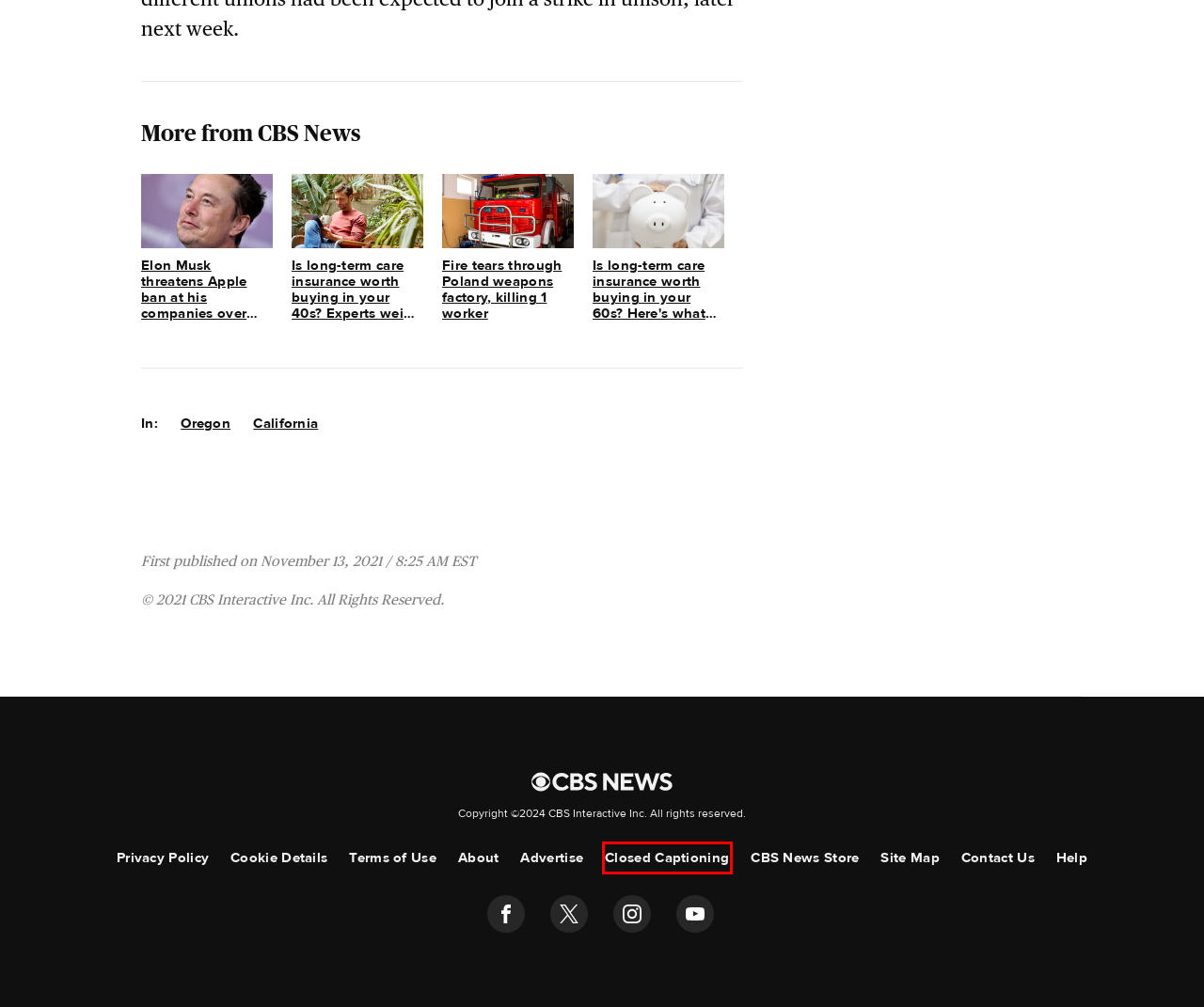Given a screenshot of a webpage with a red bounding box highlighting a UI element, choose the description that best corresponds to the new webpage after clicking the element within the red bounding box. Here are your options:
A. CBS News Help Center
B. Streaming | Paramount
C. Home | Paramount
D. Paramount Privacy | Redirecting
E. Fire tears through Poland weapons factory, killing 1 worker - CBS News
F. Closed Captioning
G. CBS News
– Paramount Shop
H. Paramount | Terms of Use

F